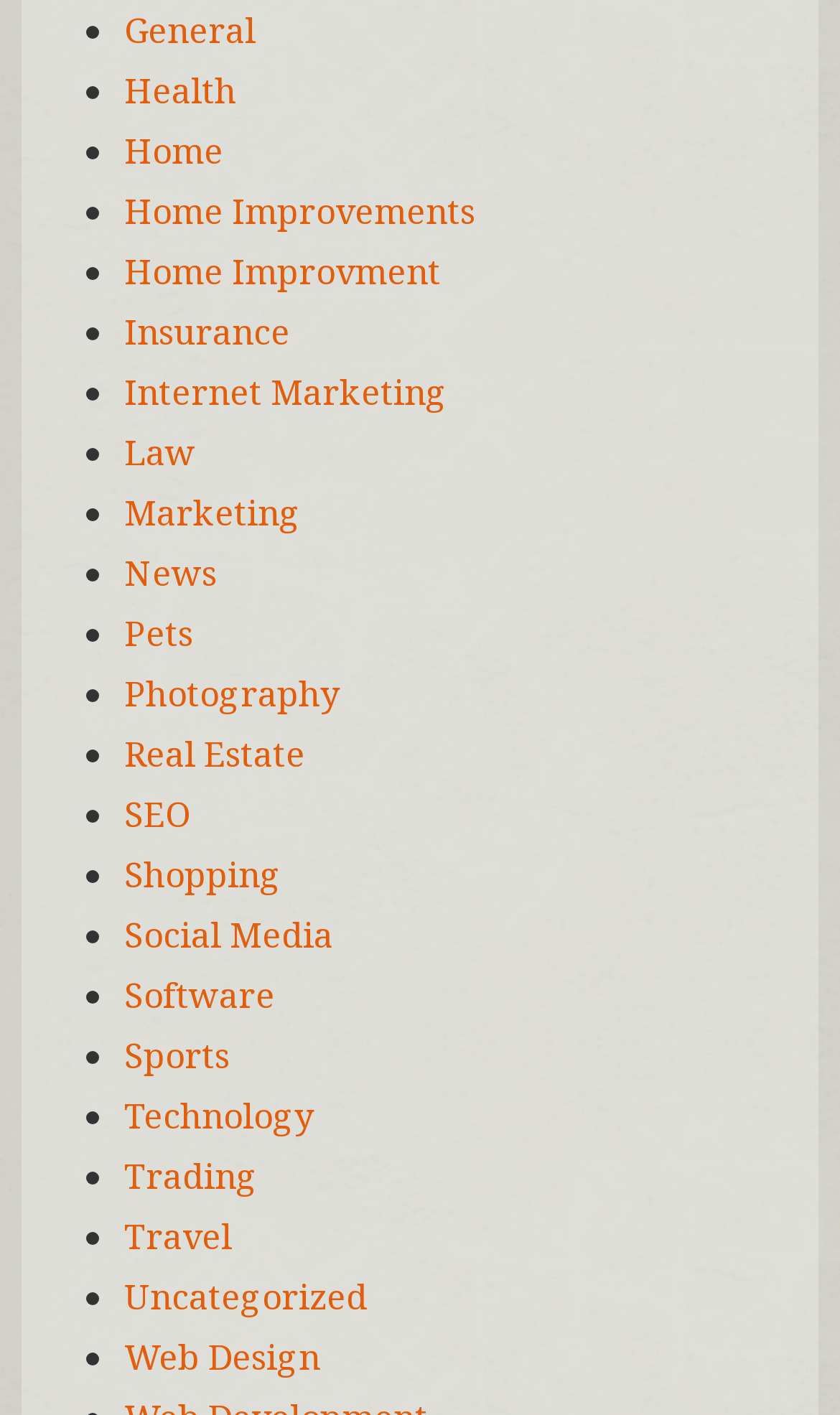Identify the bounding box coordinates for the UI element described by the following text: "Home Improvements". Provide the coordinates as four float numbers between 0 and 1, in the format [left, top, right, bottom].

[0.148, 0.133, 0.566, 0.167]